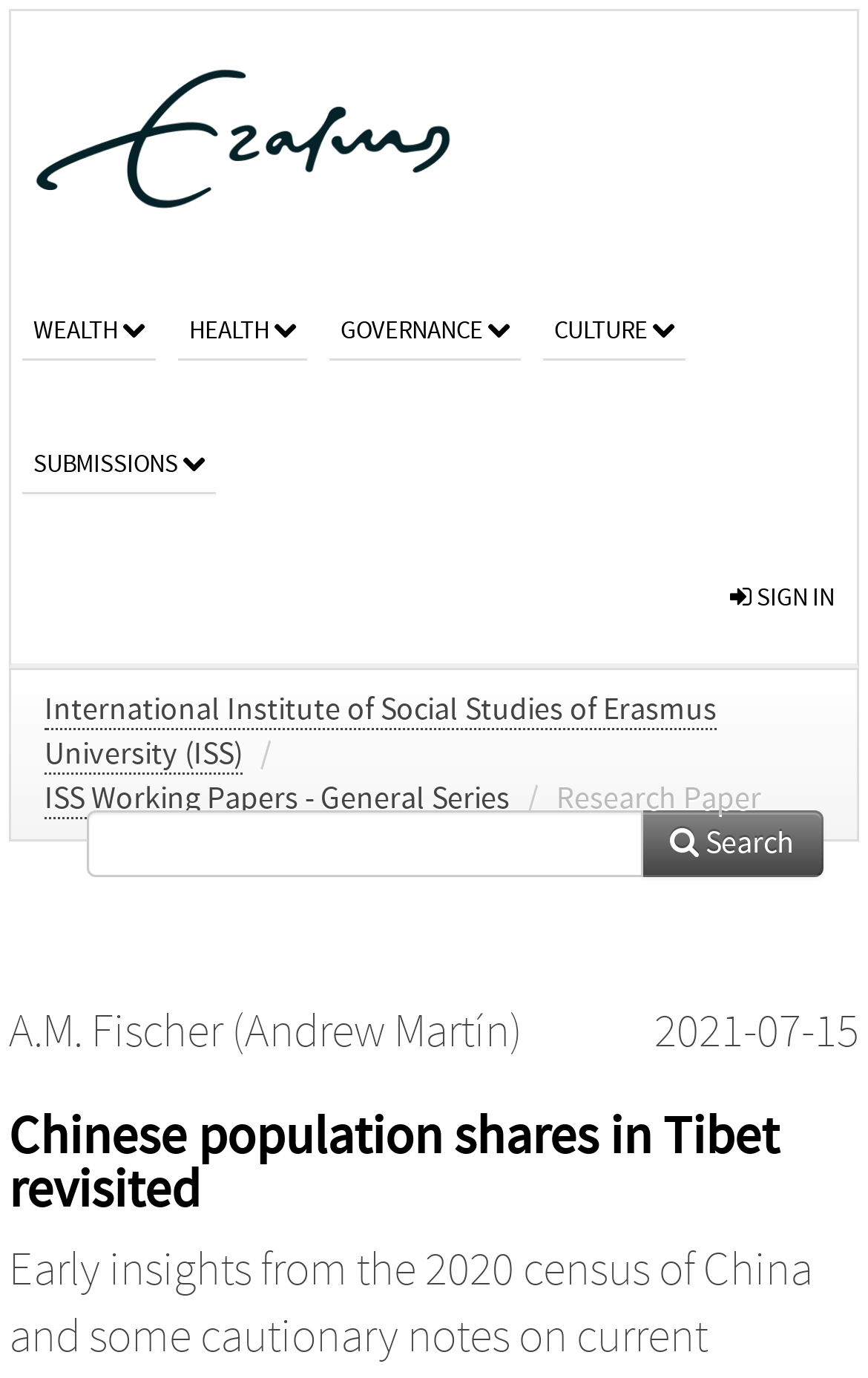Given the element description, predict the bounding box coordinates in the format (top-left x, top-left y, bottom-right x, bottom-right y), using floating point numbers between 0 and 1: A.M. Fischer (Andrew Martín)

[0.01, 0.73, 0.603, 0.769]